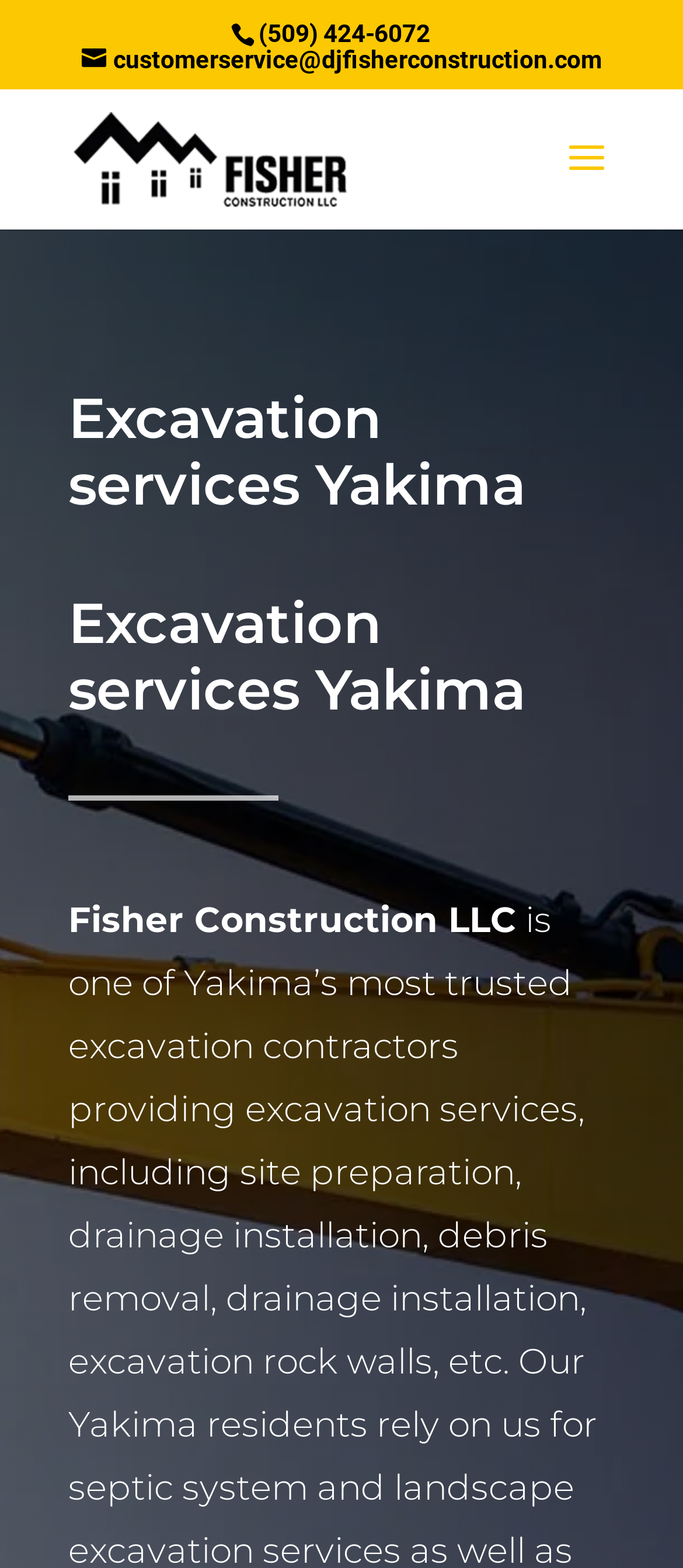What is the email address for customer service?
Based on the image, answer the question with as much detail as possible.

I found the email address by looking at the link element with the bounding box coordinates [0.119, 0.028, 0.881, 0.046], which contains the email address customerservice@djfisherconstruction.com.